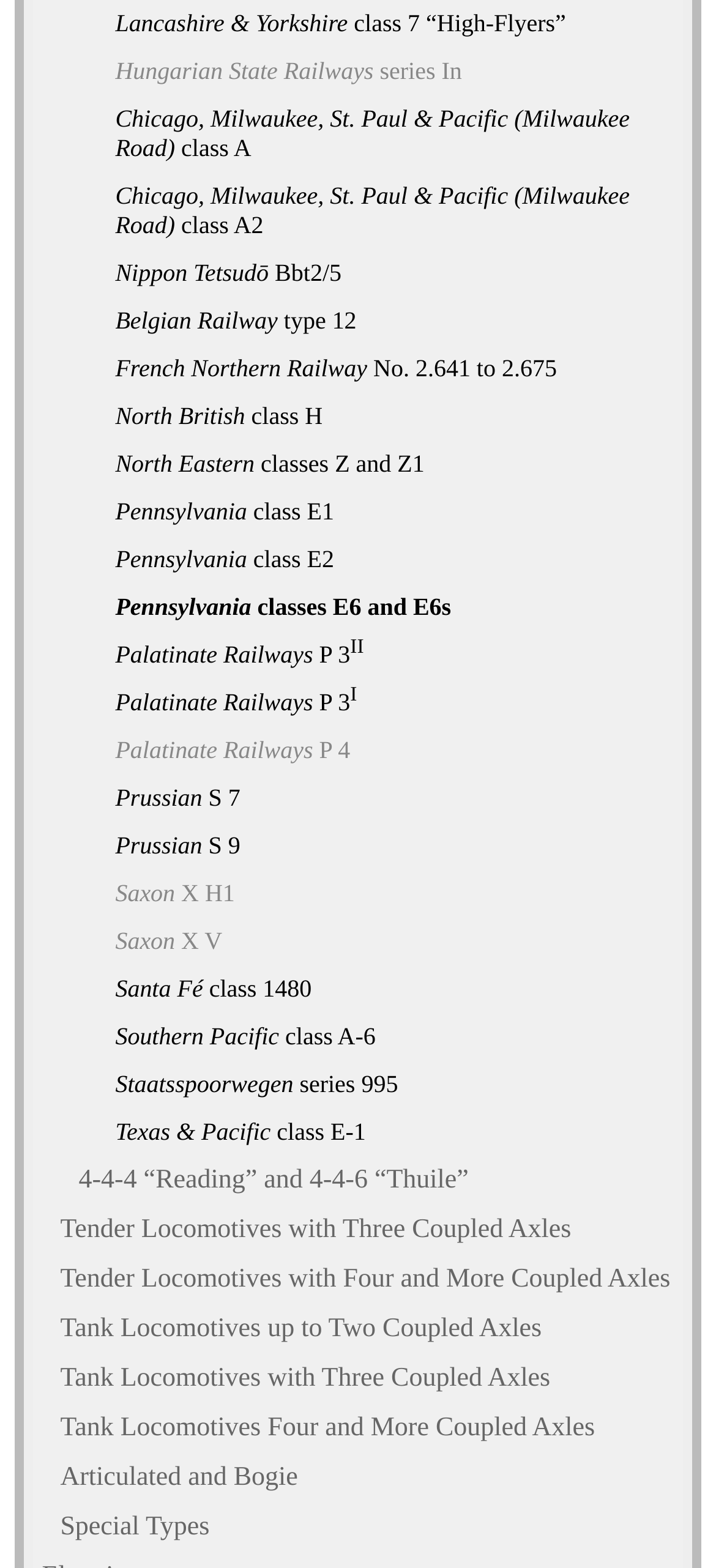What is the first locomotive class listed?
Your answer should be a single word or phrase derived from the screenshot.

Lancashire & Yorkshire class 7 “High-Flyers”